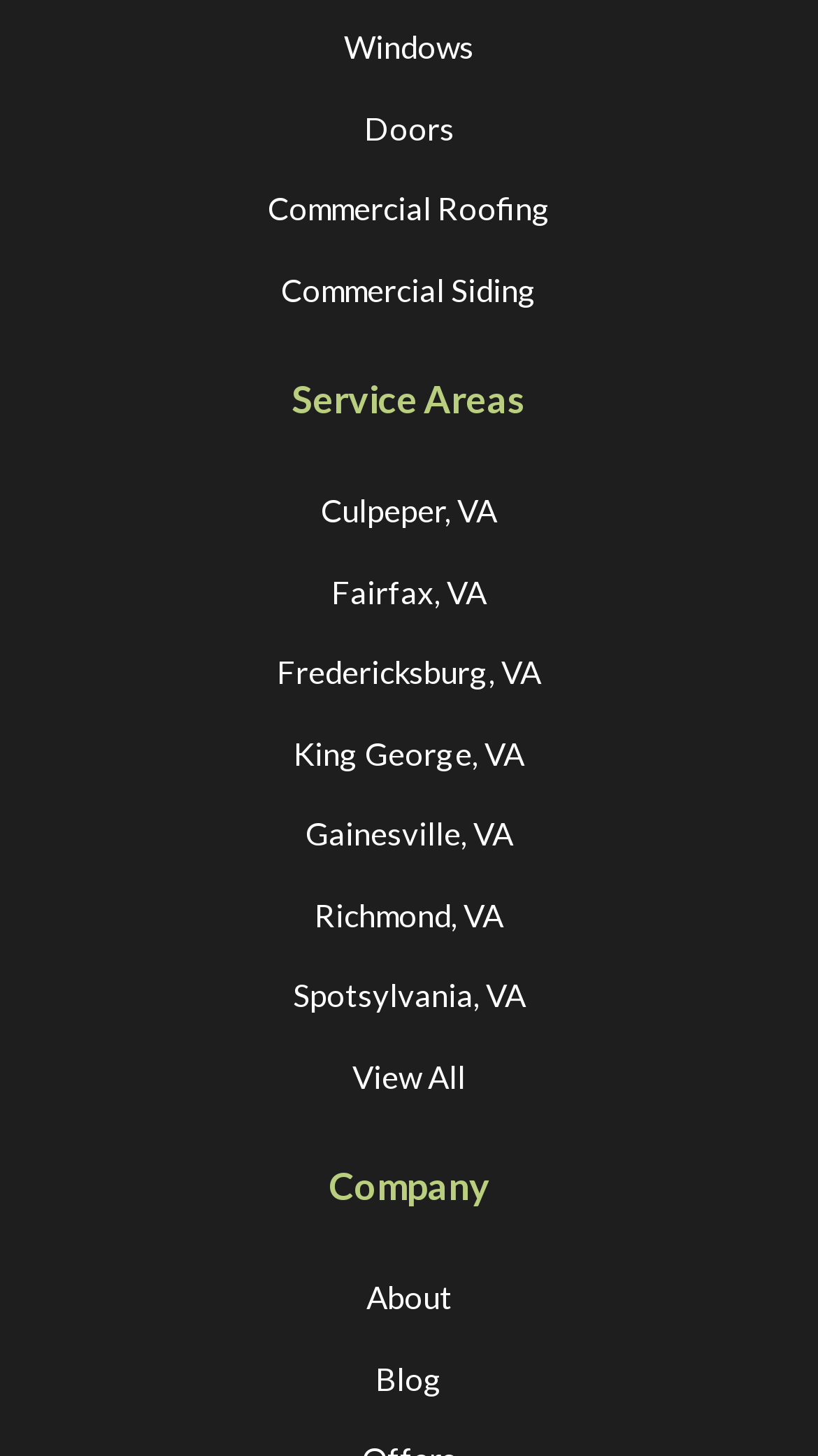Please answer the following question using a single word or phrase: 
How many types of products or services are listed?

4